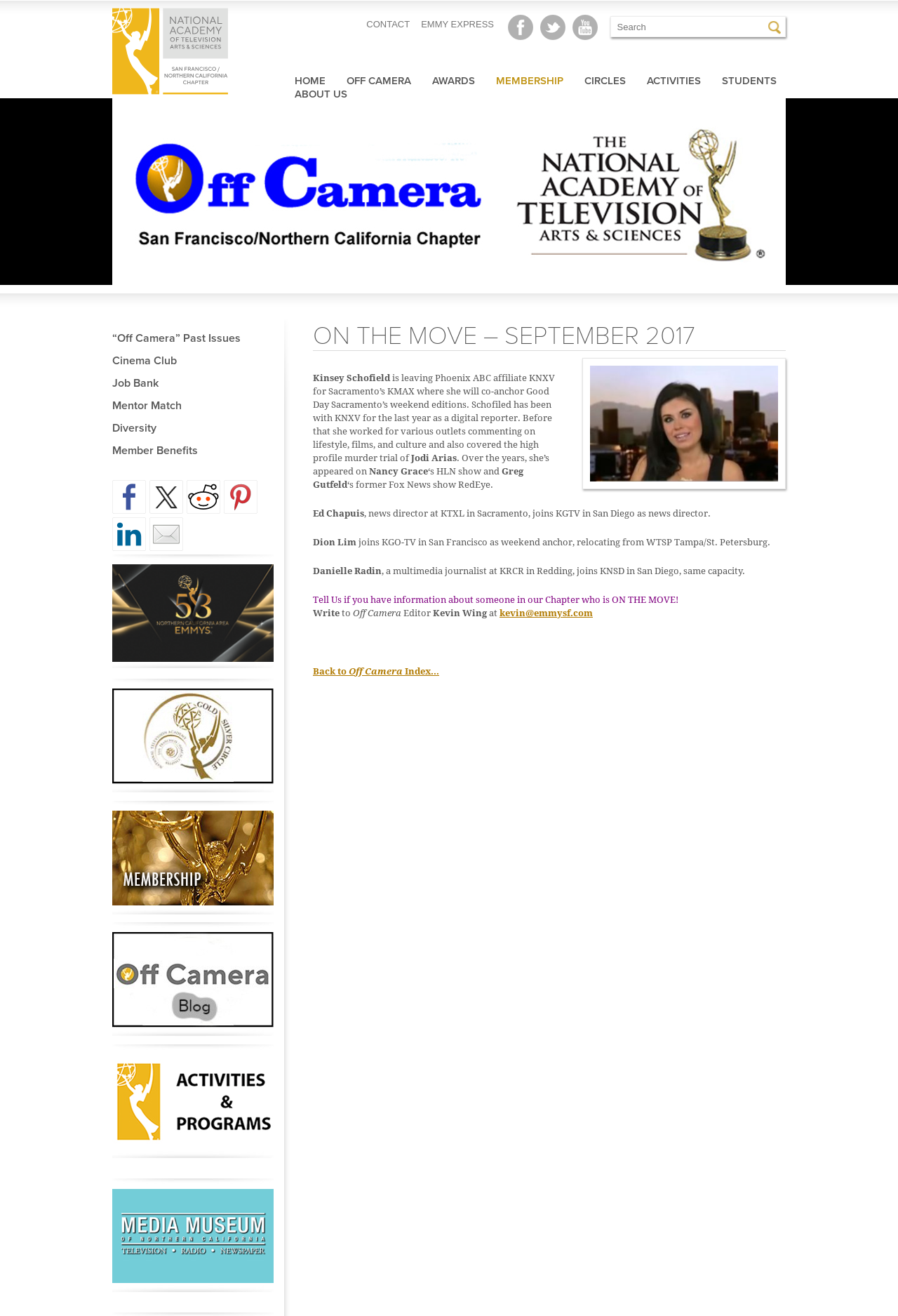How many social media links are present in the complementary section?
Based on the image, respond with a single word or phrase.

5